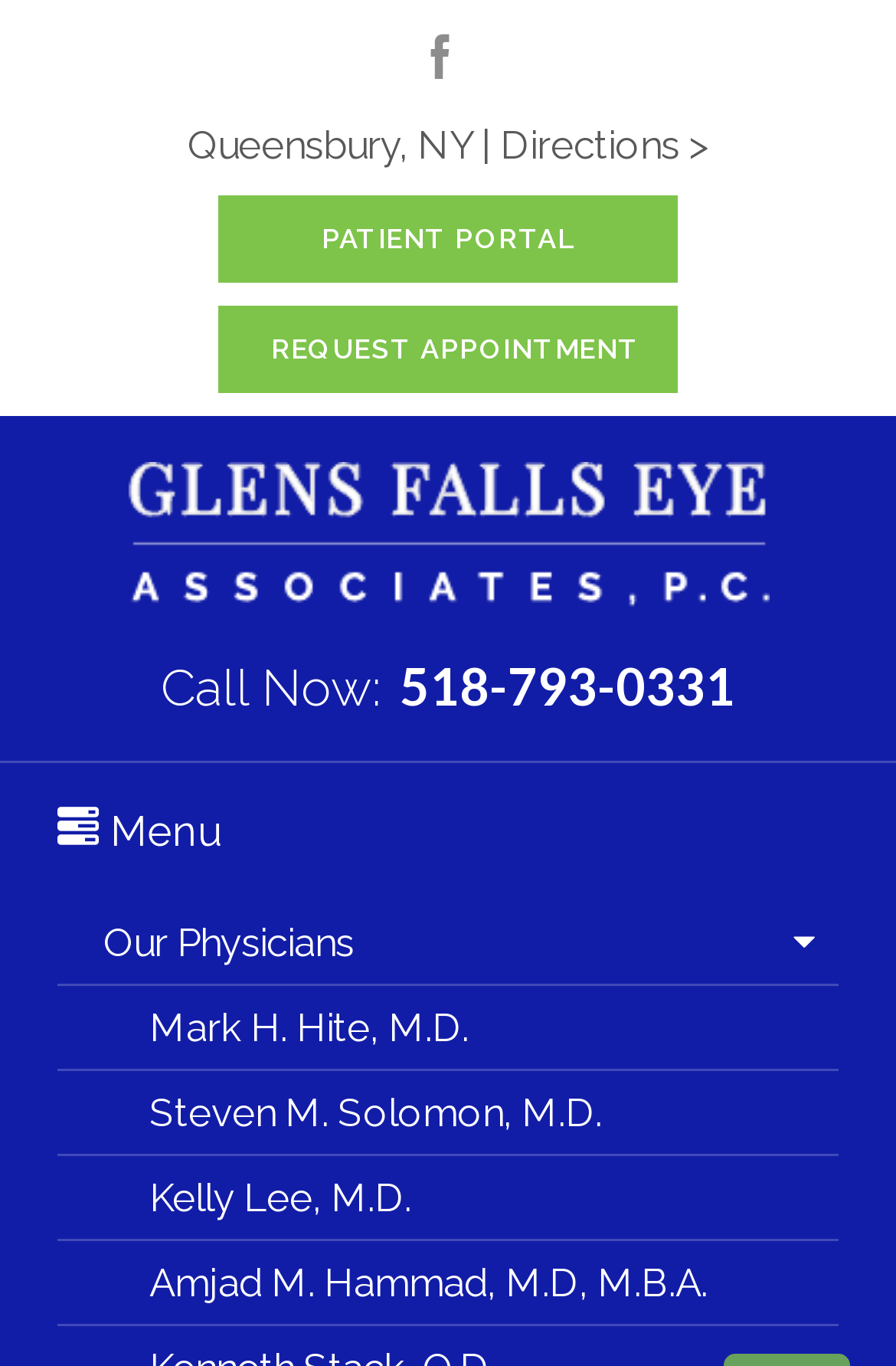Provide the bounding box for the UI element matching this description: "Kelly Lee, M.D.".

[0.064, 0.847, 0.936, 0.909]